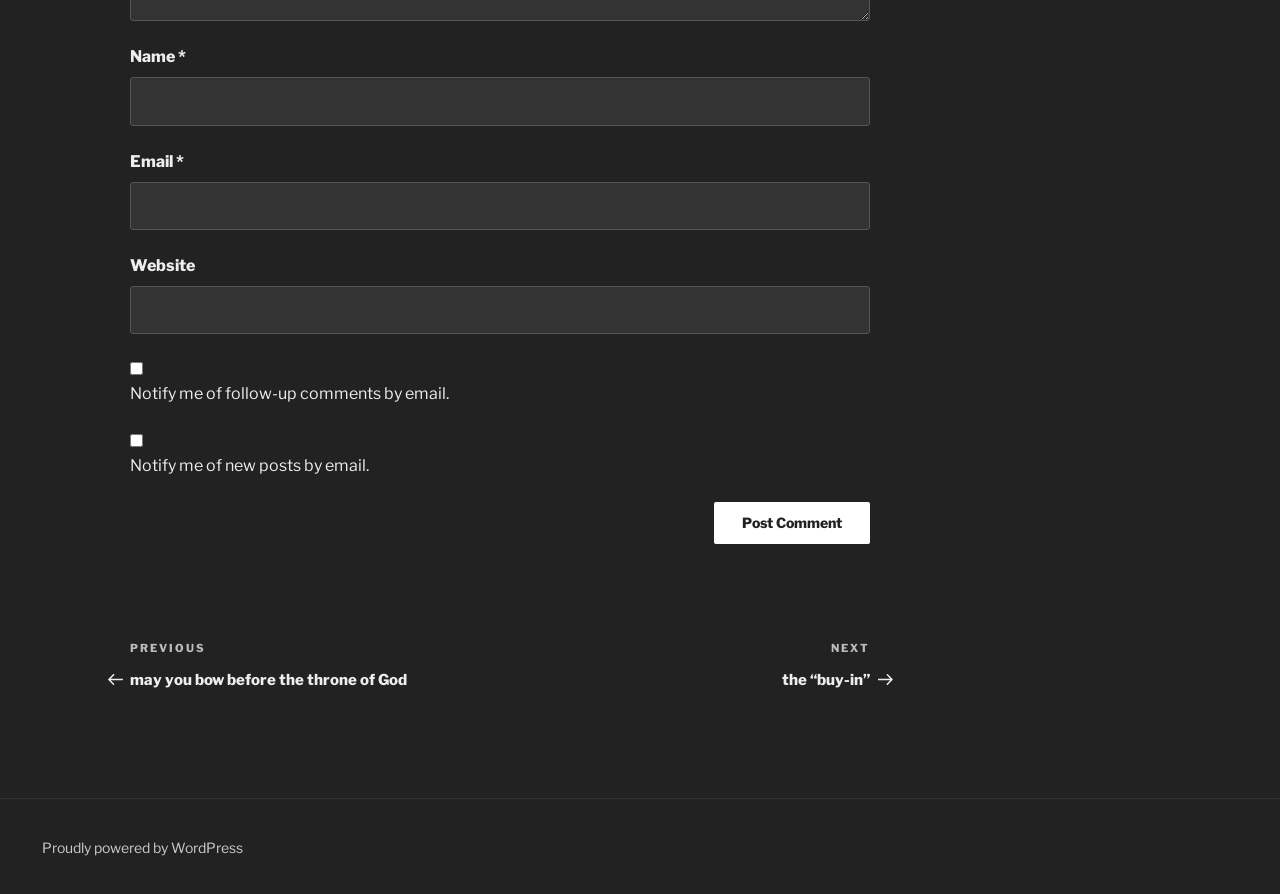What is the function of the 'Post Comment' button?
Please answer the question as detailed as possible based on the image.

The 'Post Comment' button is located below the textboxes for inputting name, email, and website, suggesting that it is used to submit a comment or feedback, likely related to a post or article.